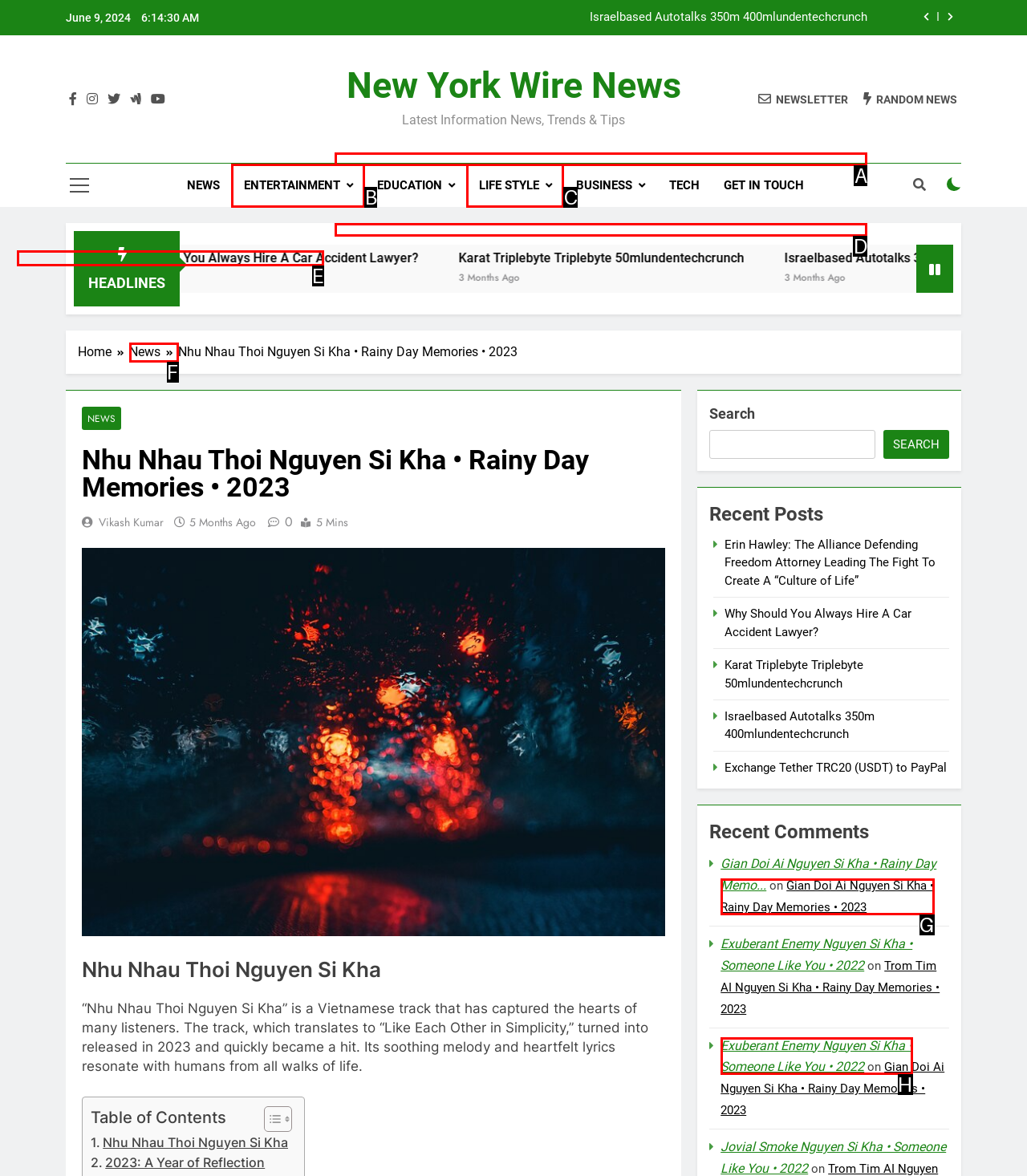Determine which UI element I need to click to achieve the following task: Read the article 'Why Should You Always Hire A Car Accident Lawyer?' Provide your answer as the letter of the selected option.

E